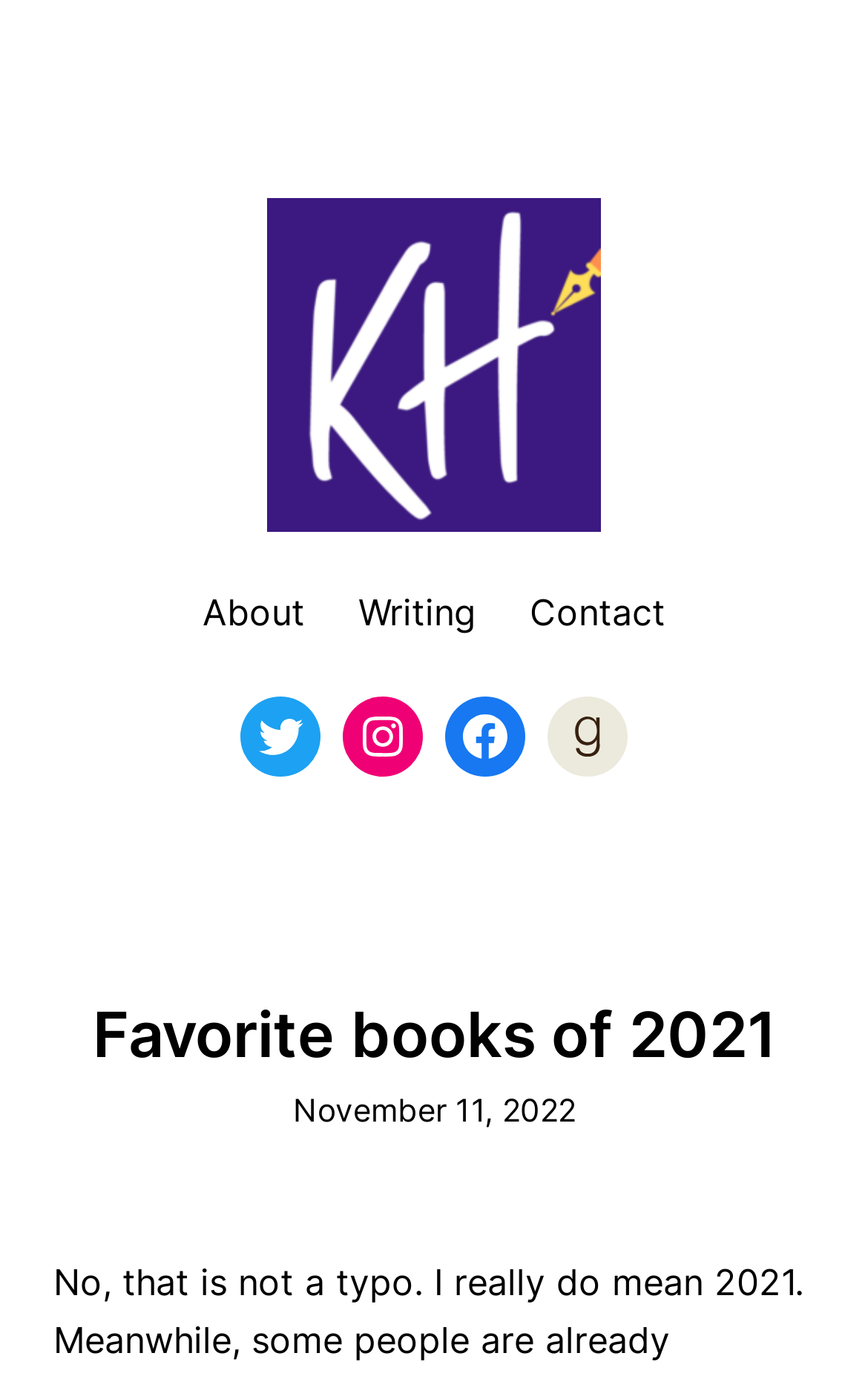Describe the entire webpage, focusing on both content and design.

The webpage is titled "Favorite books of 2021 – Kristan Hoffman" and appears to be a personal blog or website. At the top-left corner, there is a link to "Kristan Hoffman" accompanied by an image, which is likely a profile picture or logo. 

Below the profile section, a navigation menu is situated, containing three links: "About", "Writing", and "Contact", arranged from left to right. 

To the right of the navigation menu, there are four social media links: "Twitter", "Instagram", "Facebook", and "Goodreads", aligned horizontally. 

The main content of the webpage is headed by a large heading "Favorite books of 2021", which is a clickable link. Below the heading, there is a timestamp indicating that the content was posted on "November 11, 2022". 

The overall structure of the webpage is simple, with a clear separation between the profile and navigation sections, social media links, and the main content area.